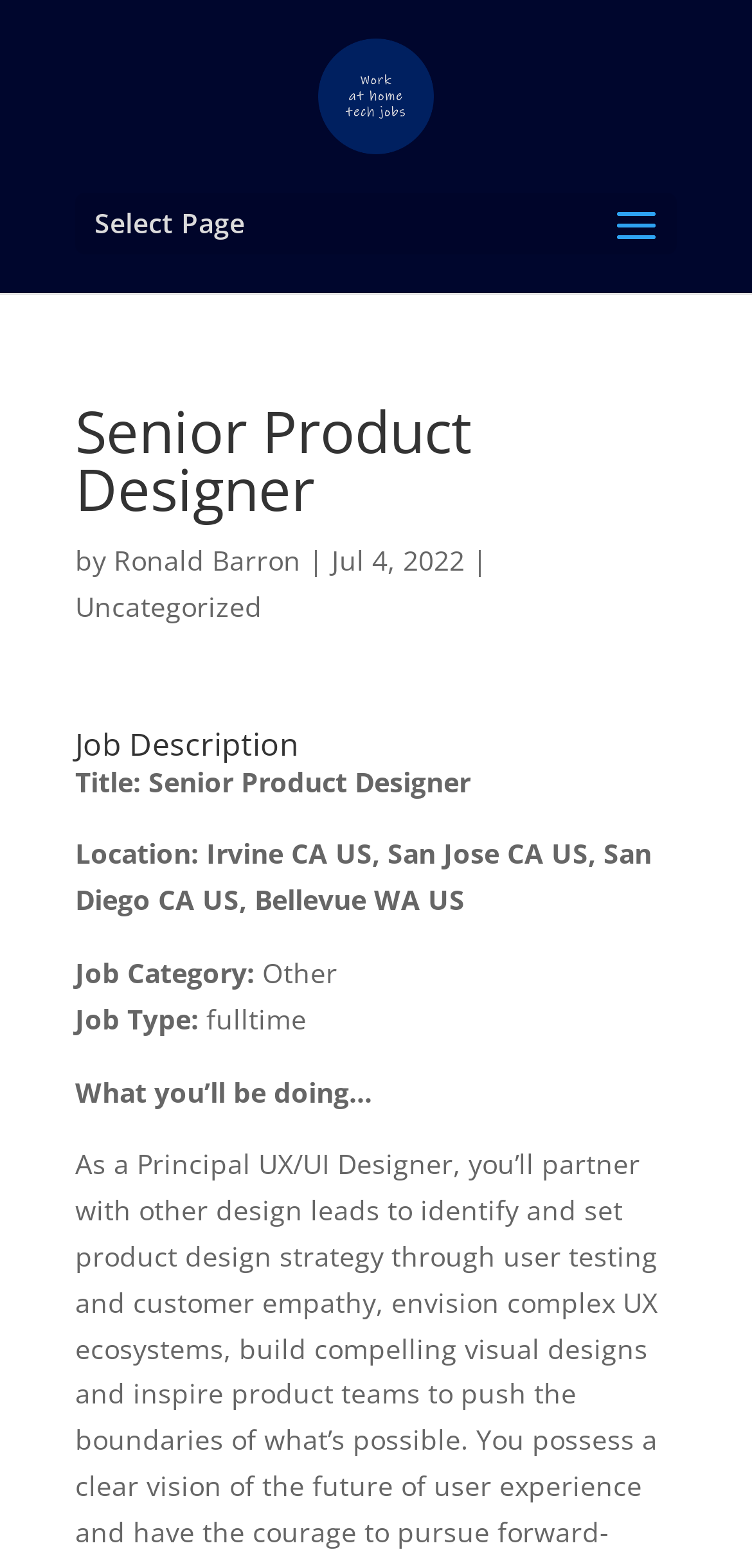What are the job locations?
Examine the image and provide an in-depth answer to the question.

The job locations can be found in the static text 'Location: Irvine CA US, San Jose CA US, San Diego CA US, Bellevue WA US' with bounding box coordinates [0.1, 0.533, 0.867, 0.585].